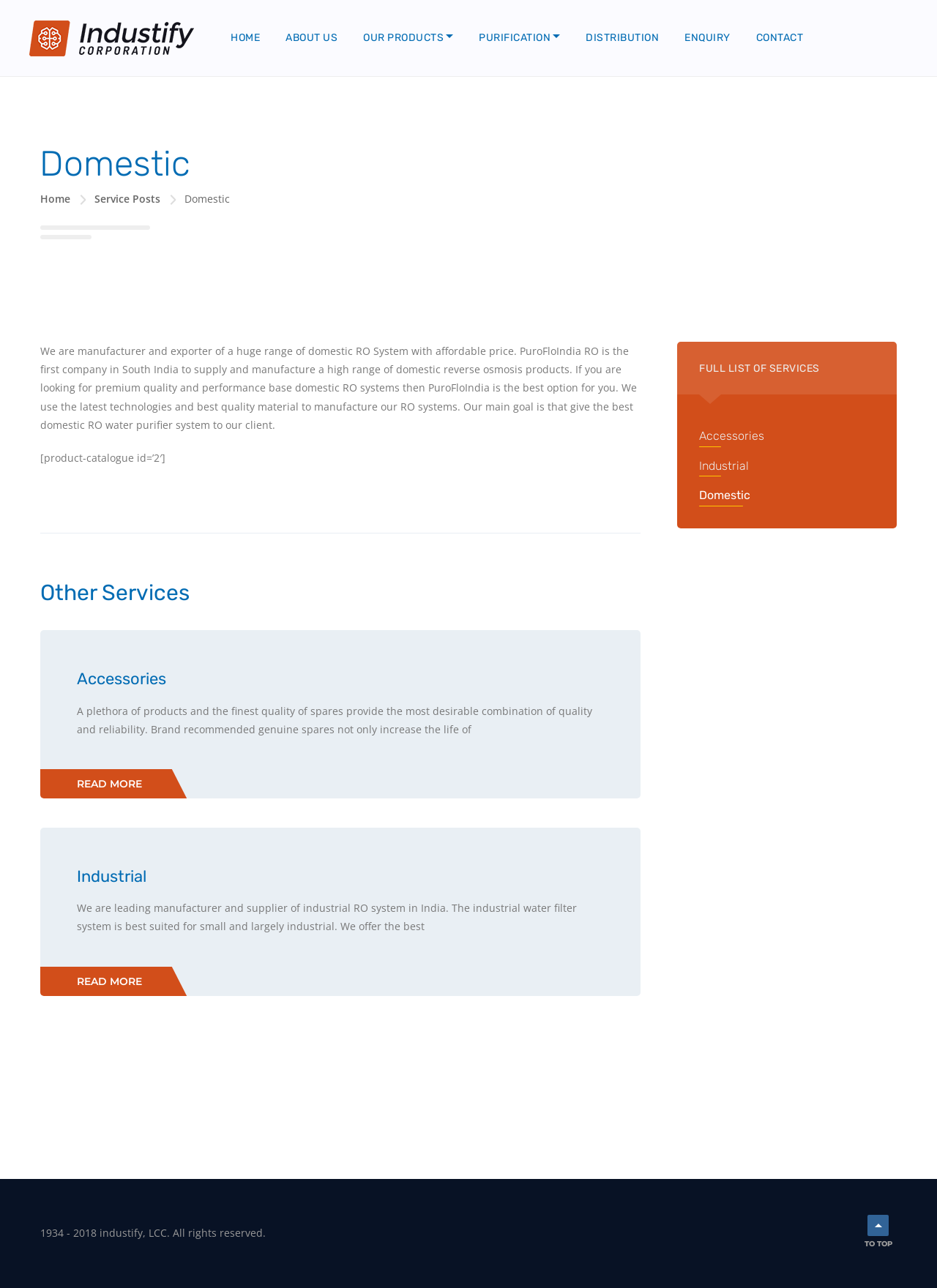Provide a thorough summary of the webpage.

The webpage is about Puroflo India, a company that manufactures and exports water purification systems. At the top, there is a banner with an image and a link that reads "Your Partner for Healthy Life…". Below the banner, there is a navigation menu with links to different sections of the website, including "HOME", "ABOUT US", "OUR PRODUCTS", "PURIFICATION", "DISTRIBUTION", "ENQUIRY", and "CONTACT".

The main content of the webpage is divided into several sections. The first section is headed "Domestic" and has a brief introduction to the company's domestic RO systems. There are links to "Home" and "Service Posts" on the left side of this section. Below the introduction, there is a paragraph of text that describes the company's domestic RO systems and their features.

The next section is headed "Other Services" and has a link to "Accessories". Below this section, there is another section headed "Accessories" with a link to "Accessories" and a paragraph of text that describes the company's accessories for water purification systems.

Further down the page, there is a section headed "Industrial" with a link to "Industrial" and a paragraph of text that describes the company's industrial RO systems. There are also two "READ MORE" links, one below the "Accessories" section and another below the "Industrial" section.

On the right side of the page, there is a list of links headed "FULL LIST OF SERVICES" with links to "Accessories", "Industrial", and "Domestic". At the bottom of the page, there is a footer section with a copyright notice and a link to "TO TOP".